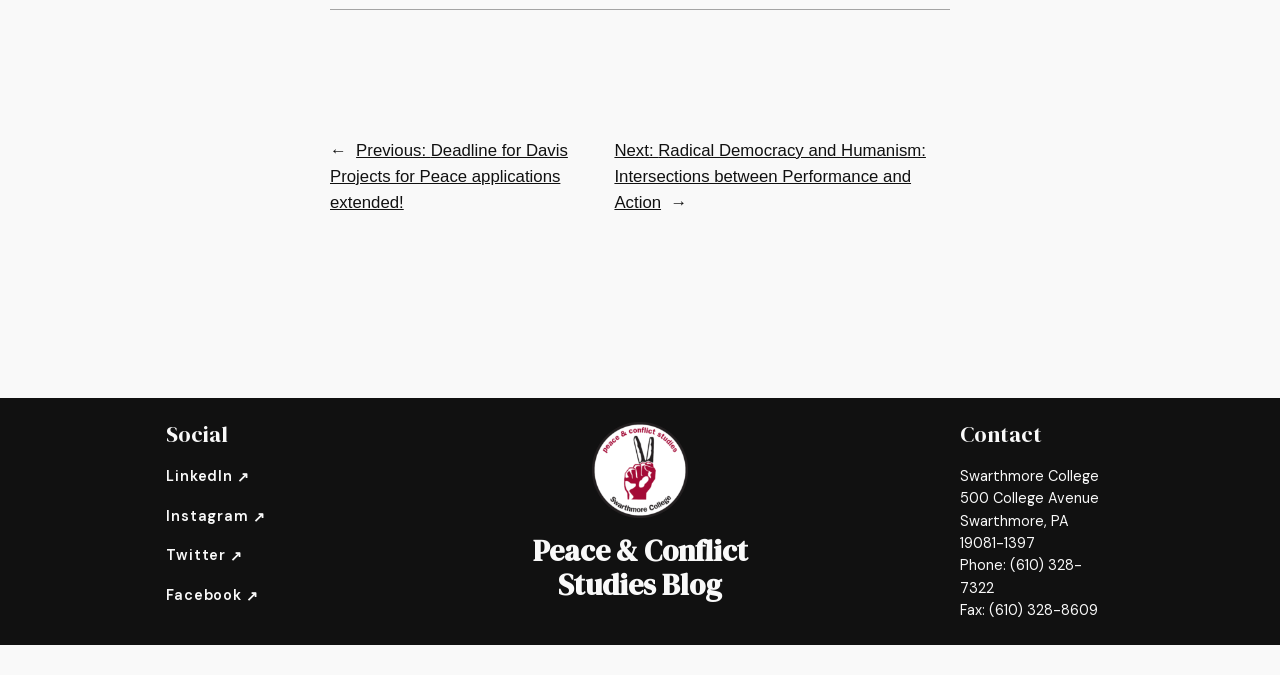Locate the bounding box coordinates of the clickable part needed for the task: "Click on the 'Previous: Deadline for Davis Projects for Peace applications extended!' link".

[0.258, 0.209, 0.444, 0.314]